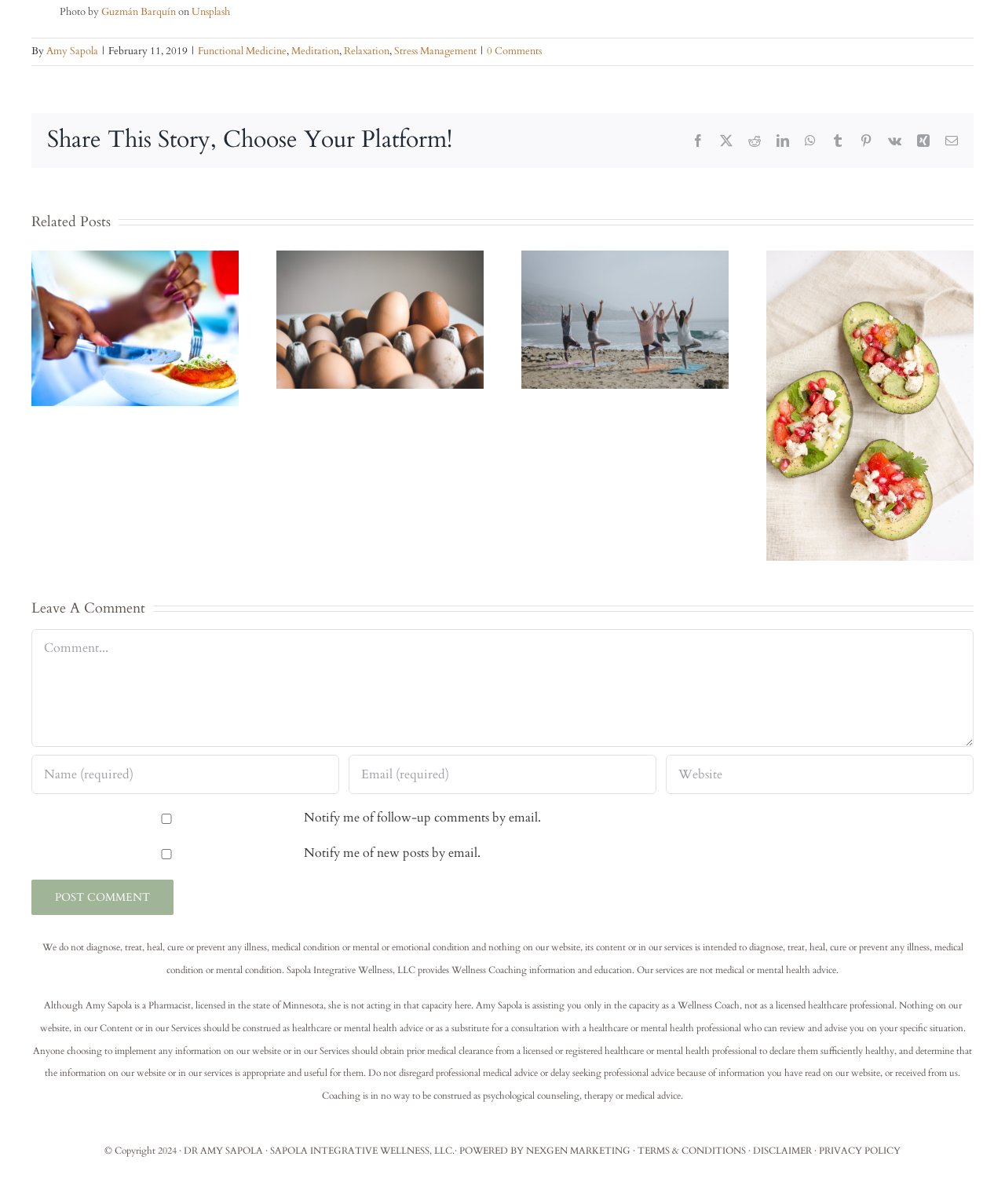What is the topic of the related post 'The Basics of Mindful Eating'?
Could you answer the question in a detailed manner, providing as much information as possible?

The topic of the related post 'The Basics of Mindful Eating' is Mindful Eating, which can be inferred from the image and link text 'The Basics of Mindful Eating' located in the 'Related Posts' section.